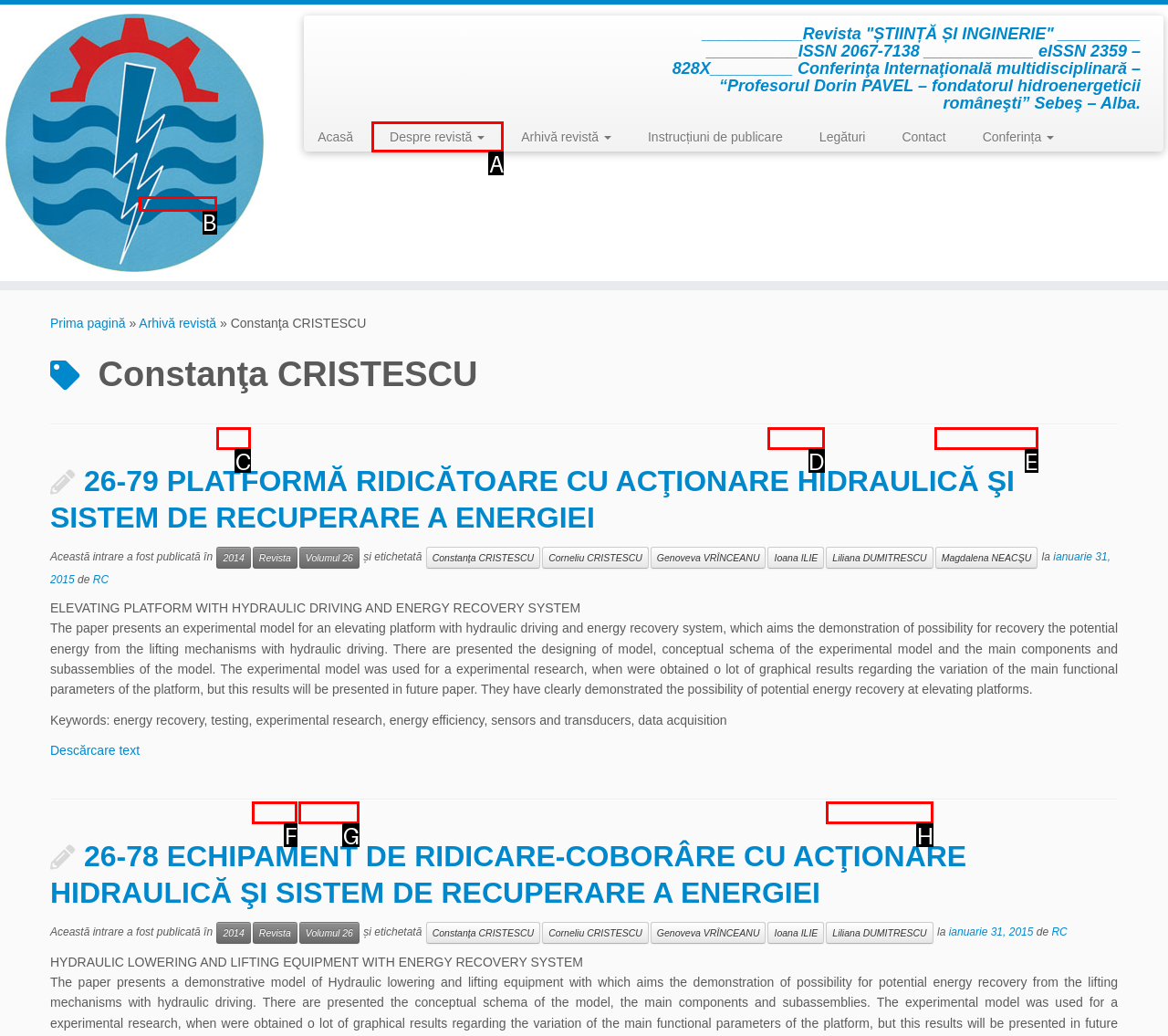Select the appropriate HTML element to click for the following task: Go to the 'Despre revistă' page
Answer with the letter of the selected option from the given choices directly.

A